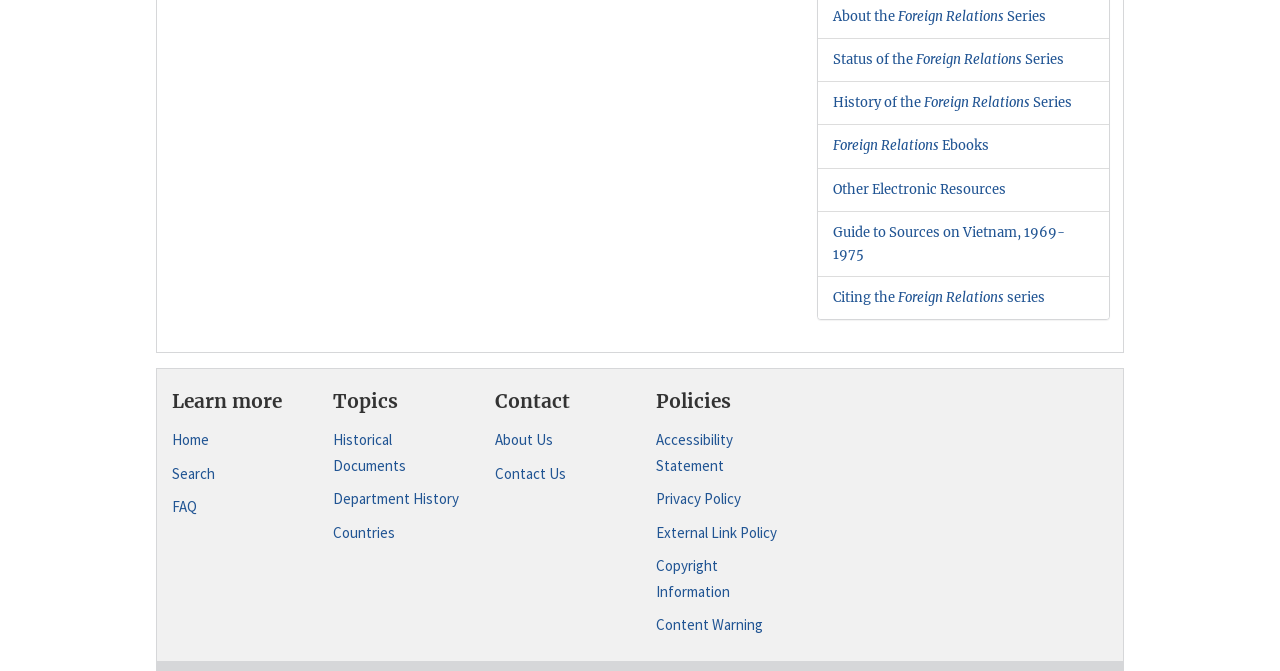Please identify the bounding box coordinates of the area that needs to be clicked to follow this instruction: "Search for historical documents".

[0.134, 0.686, 0.237, 0.724]